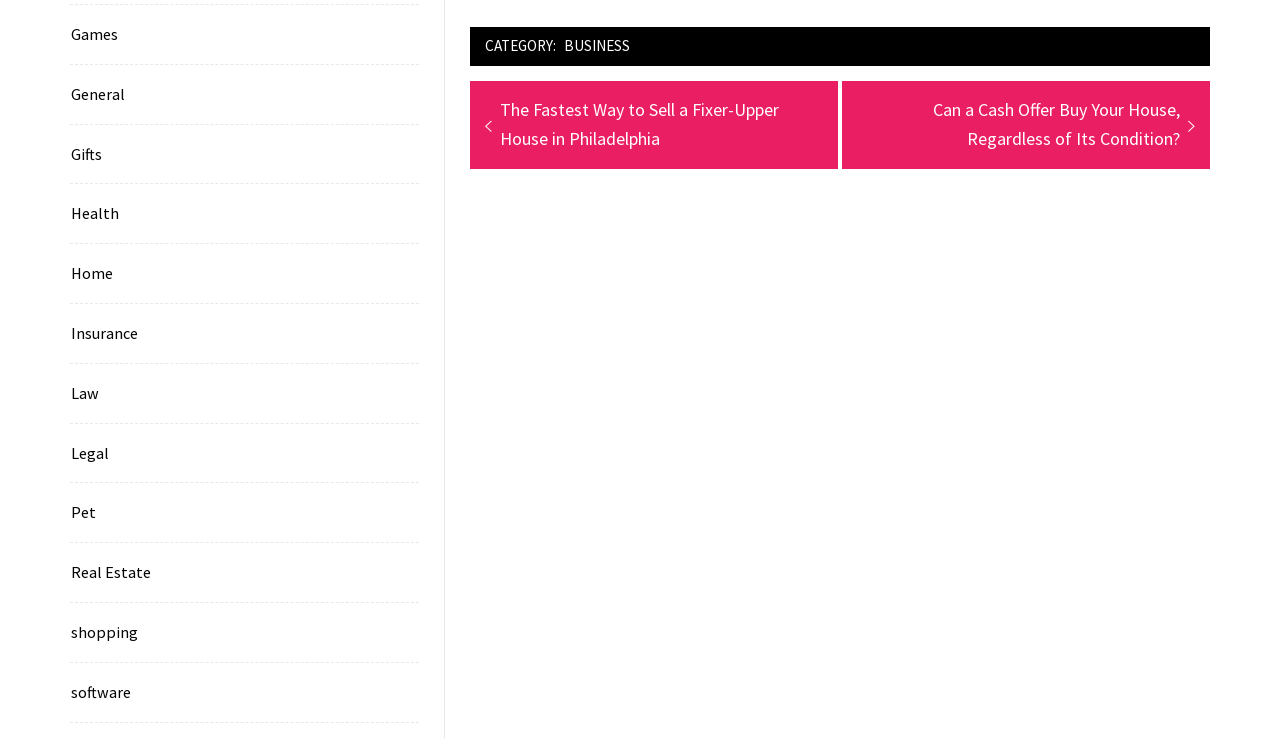Respond to the question below with a single word or phrase:
What is the first category listed in the webpage?

Games